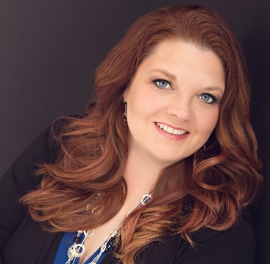Answer in one word or a short phrase: 
What is the name of Angela's coaching enterprise?

Agresto Coaching & Training